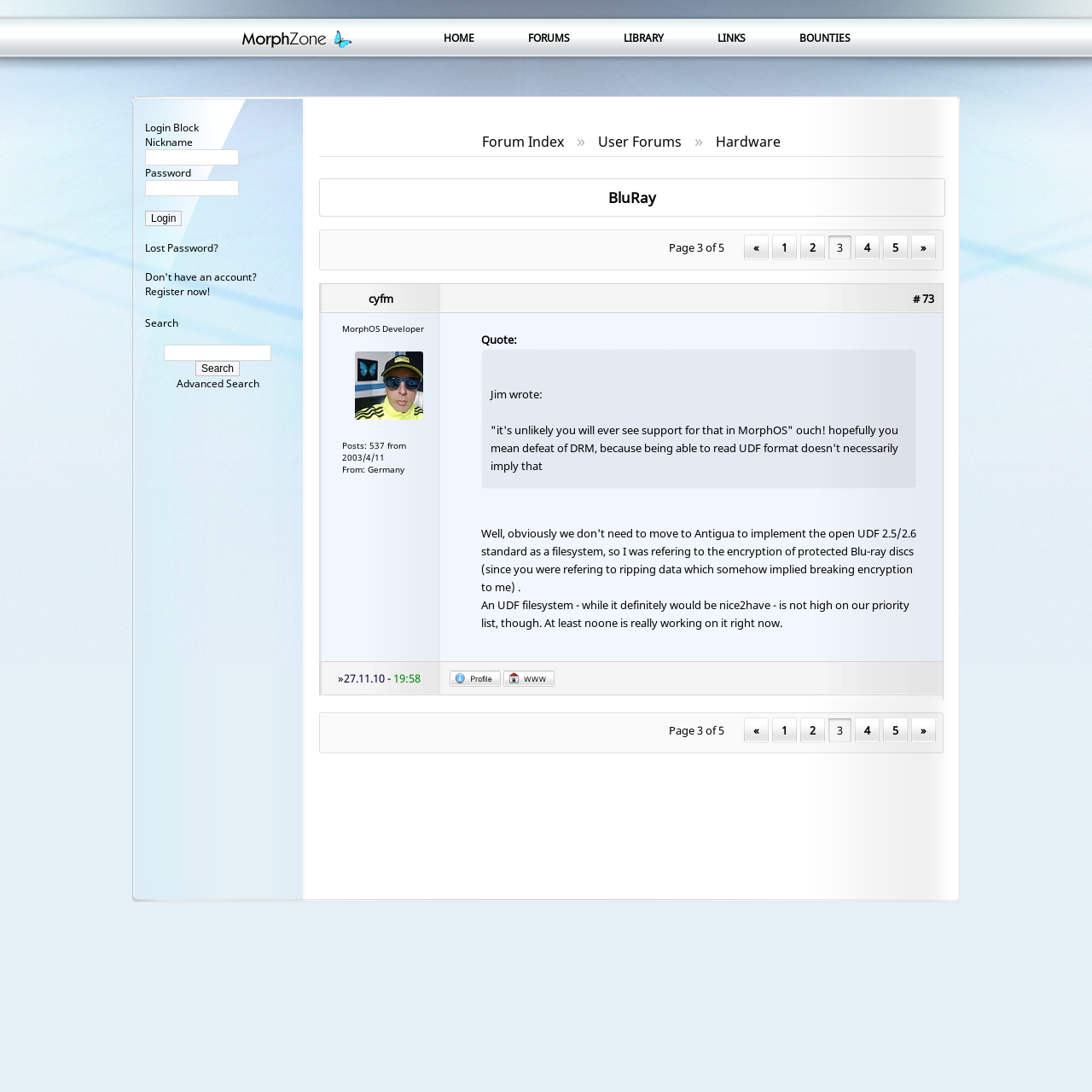Please specify the bounding box coordinates in the format (top-left x, top-left y, bottom-right x, bottom-right y), with values ranging from 0 to 1. Identify the bounding box for the UI component described as follows: Forums

[0.483, 0.028, 0.521, 0.041]